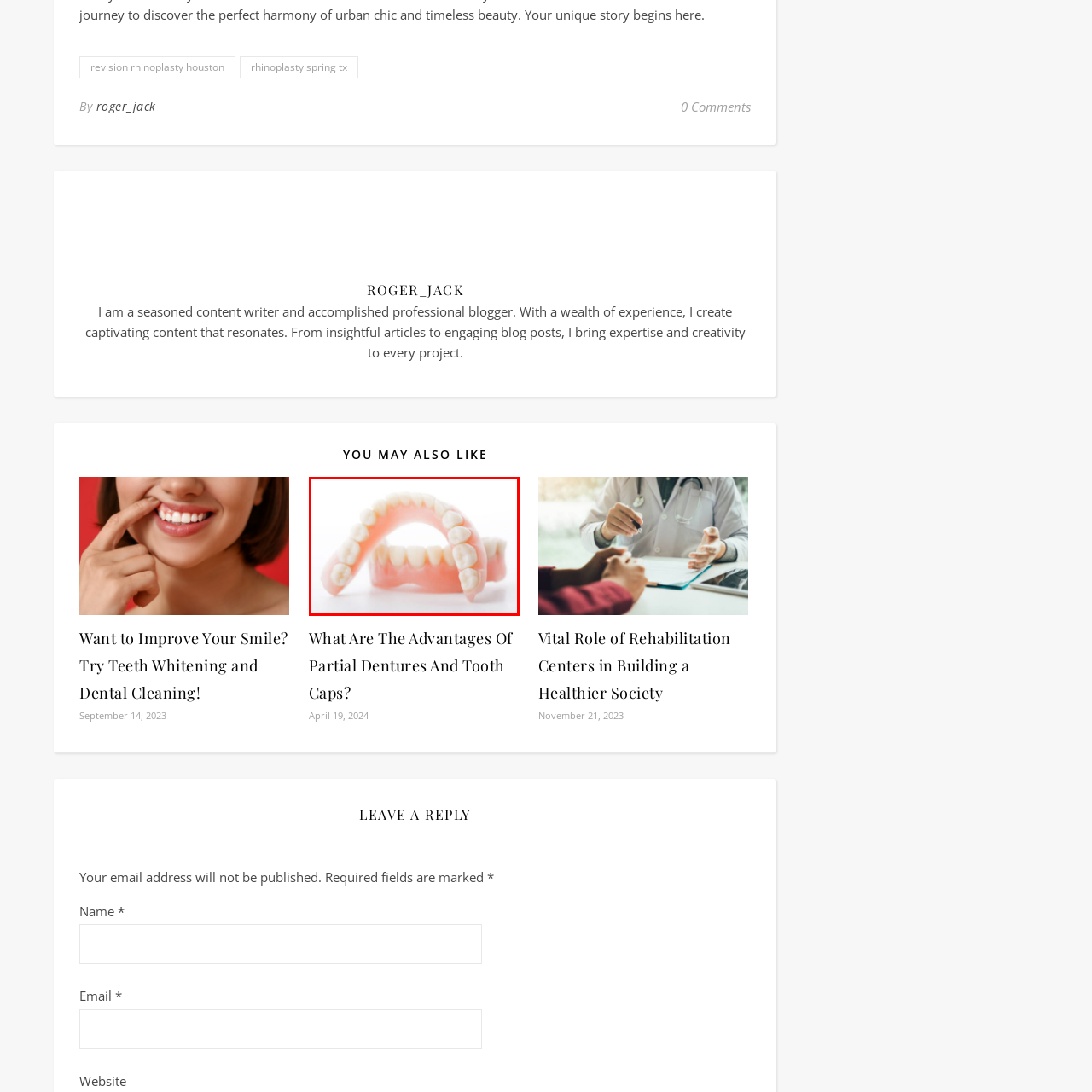Offer a meticulous description of everything depicted in the red-enclosed portion of the image.

The image showcases a pair of realistic partial dentures, designed to fit comfortably in the mouth and restore functionality for individuals who have lost some of their natural teeth. The dentures are displayed prominently against a neutral background, highlighting their detailed craftsmanship. They feature a pink-colored base that mimics the appearance of gums, with a set of artificial teeth attached, which closely resemble natural teeth in shape and color. This visual representation is part of a broader discussion on dental health, particularly focused on the benefits and advantages of partial dentures and tooth caps as outlined in an accompanying article.